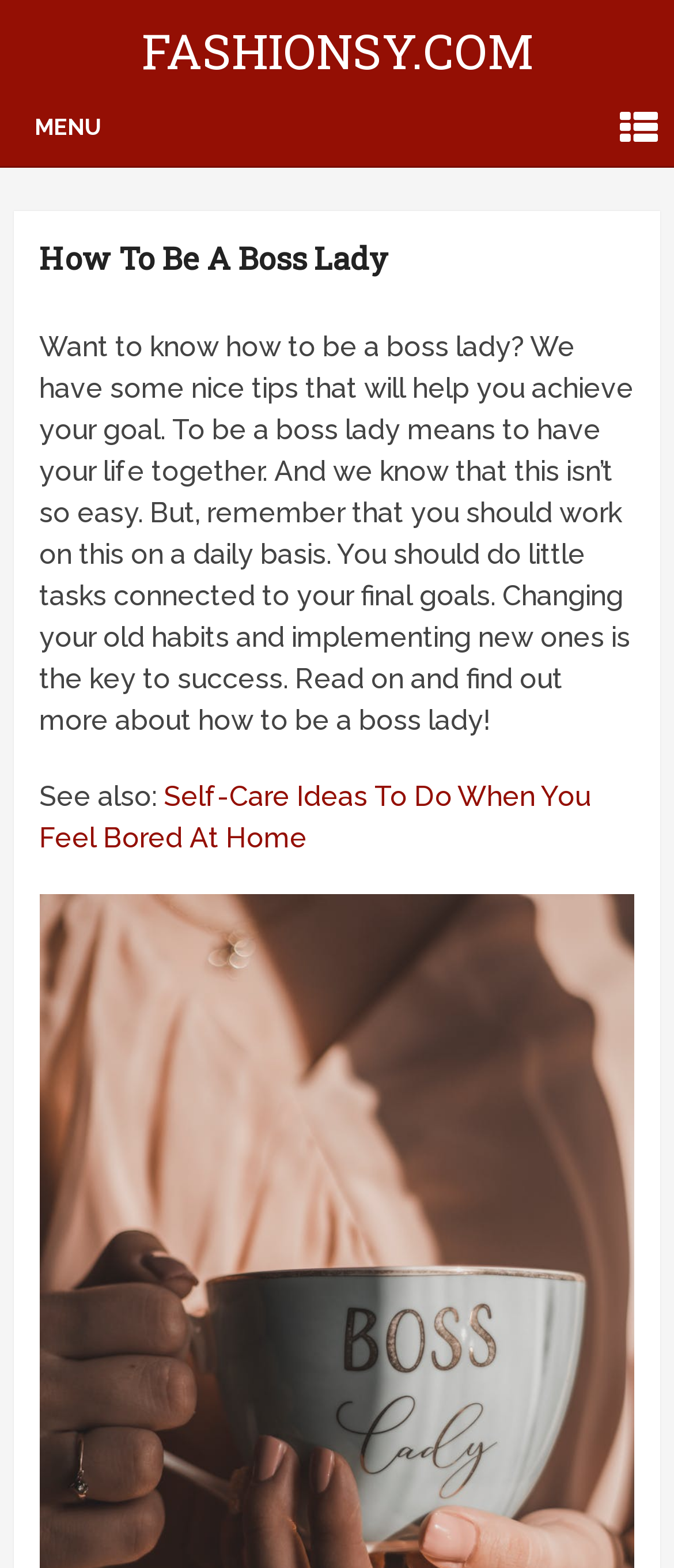What is the related article mentioned on the webpage?
Based on the image, please offer an in-depth response to the question.

The webpage mentions a related article titled 'Self-Care Ideas To Do When You Feel Bored At Home' which can be accessed by clicking on the link provided.